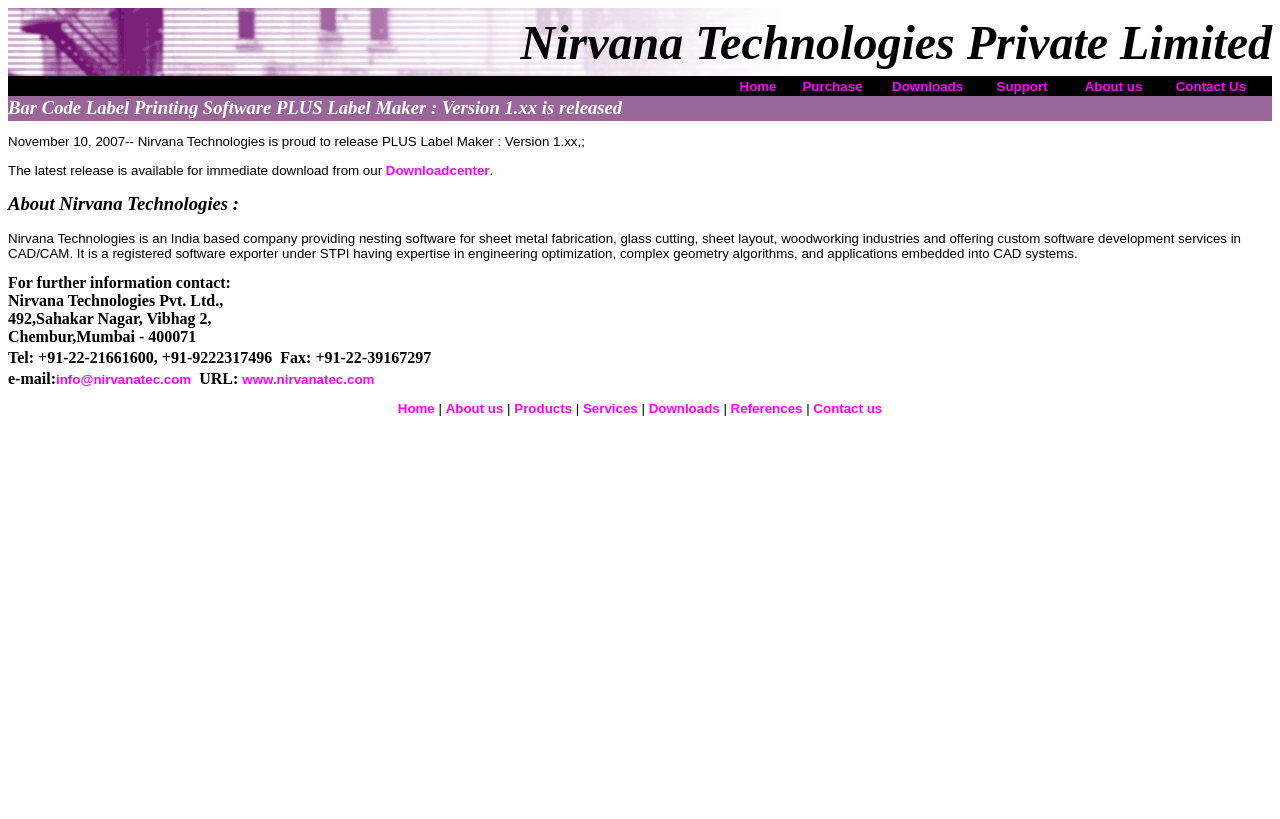Identify the bounding box coordinates of the clickable region required to complete the instruction: "Learn about Nirvana Technologies". The coordinates should be given as four float numbers within the range of 0 and 1, i.e., [left, top, right, bottom].

[0.006, 0.282, 0.97, 0.318]